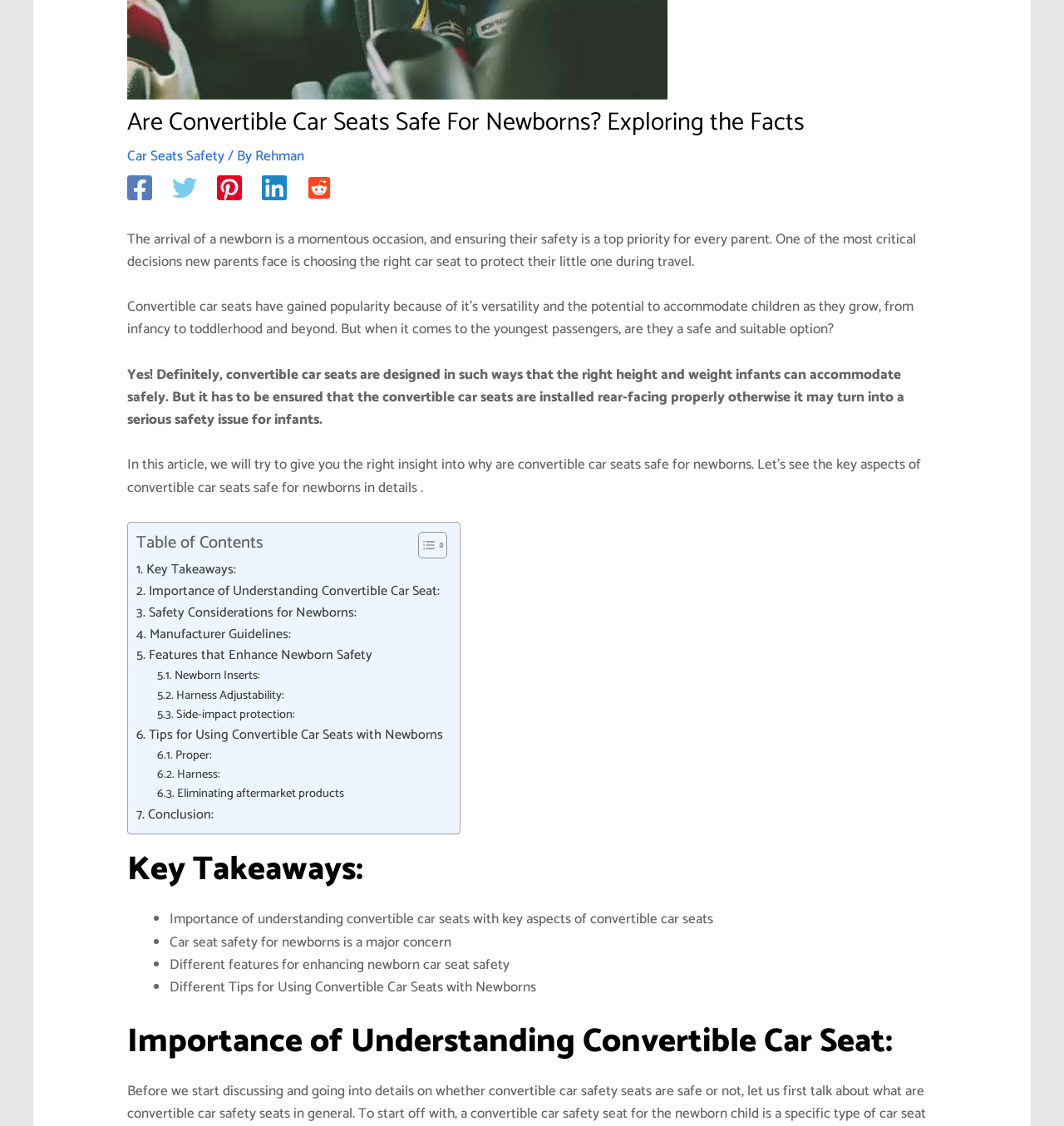Given the element description "aria-label="Linkedin"" in the screenshot, predict the bounding box coordinates of that UI element.

[0.246, 0.155, 0.27, 0.178]